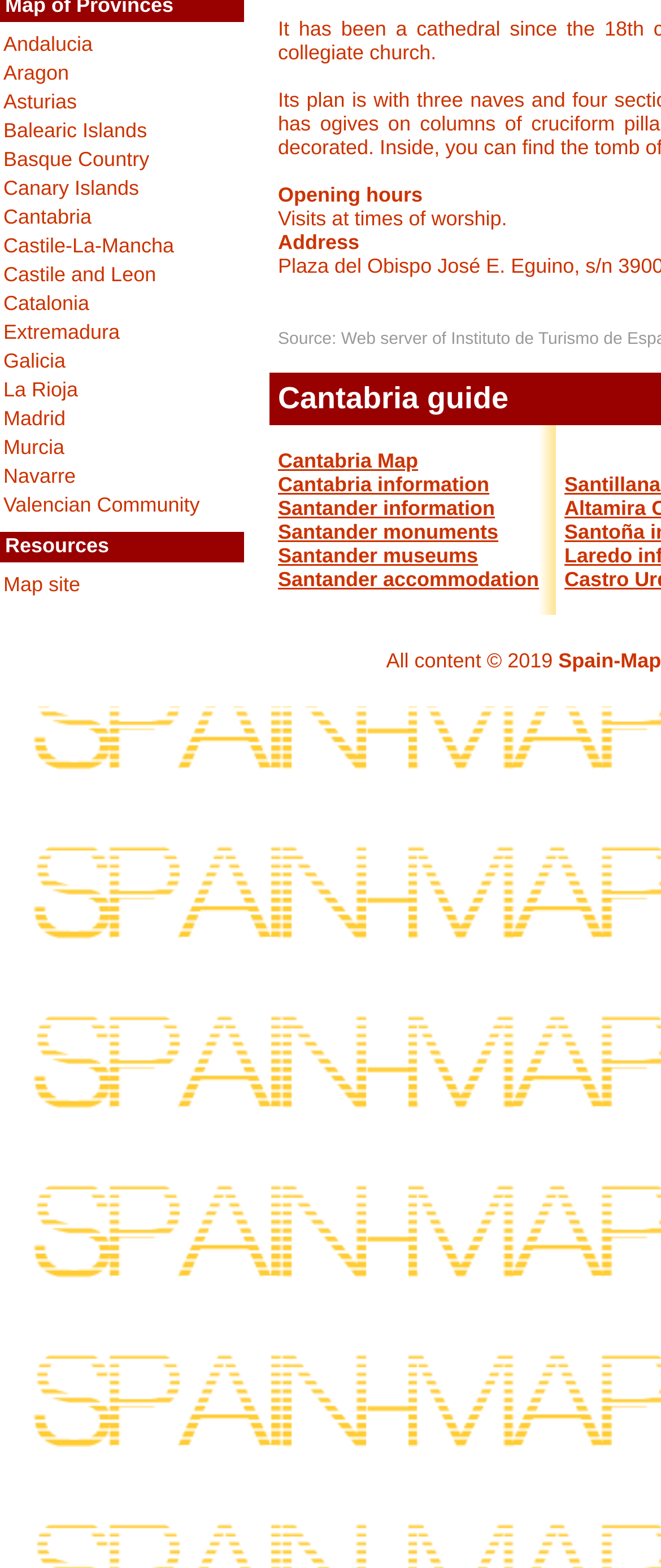For the element described, predict the bounding box coordinates as (top-left x, top-left y, bottom-right x, bottom-right y). All values should be between 0 and 1. Element description: Santander accommodation

[0.421, 0.362, 0.815, 0.377]